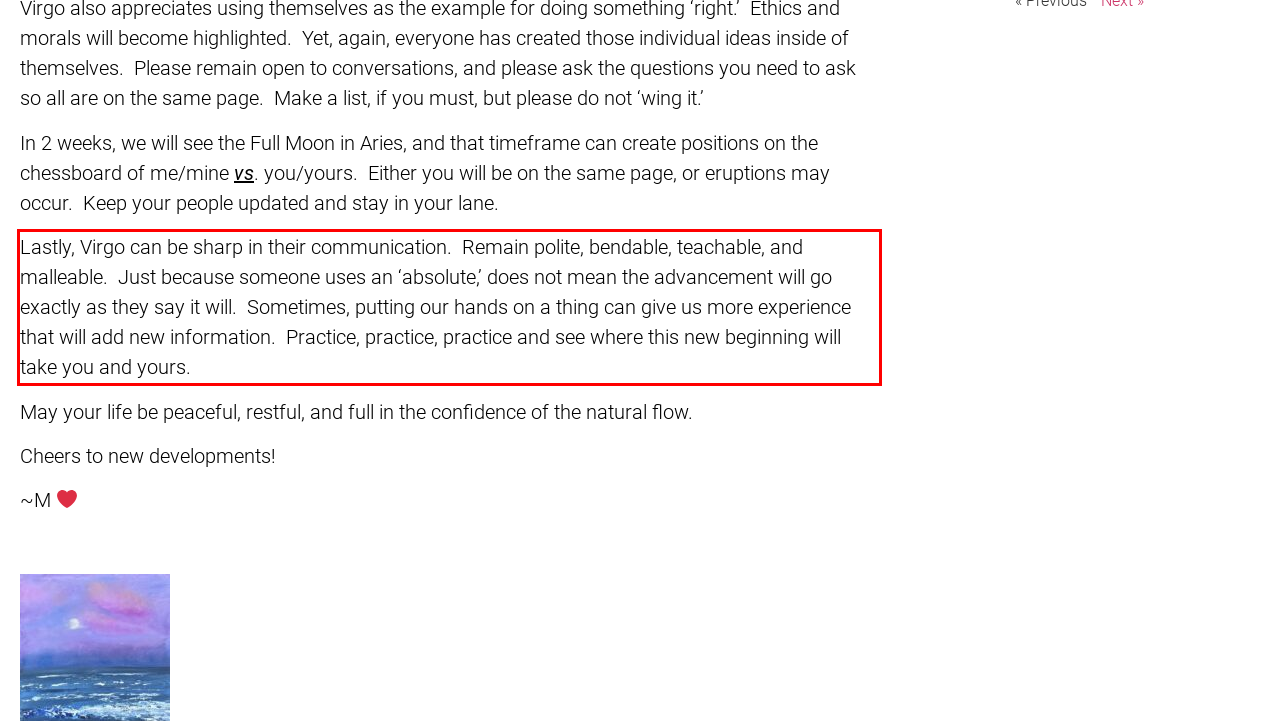Identify the text within the red bounding box on the webpage screenshot and generate the extracted text content.

Lastly, Virgo can be sharp in their communication. Remain polite, bendable, teachable, and malleable. Just because someone uses an ‘absolute,’ does not mean the advancement will go exactly as they say it will. Sometimes, putting our hands on a thing can give us more experience that will add new information. Practice, practice, practice and see where this new beginning will take you and yours.